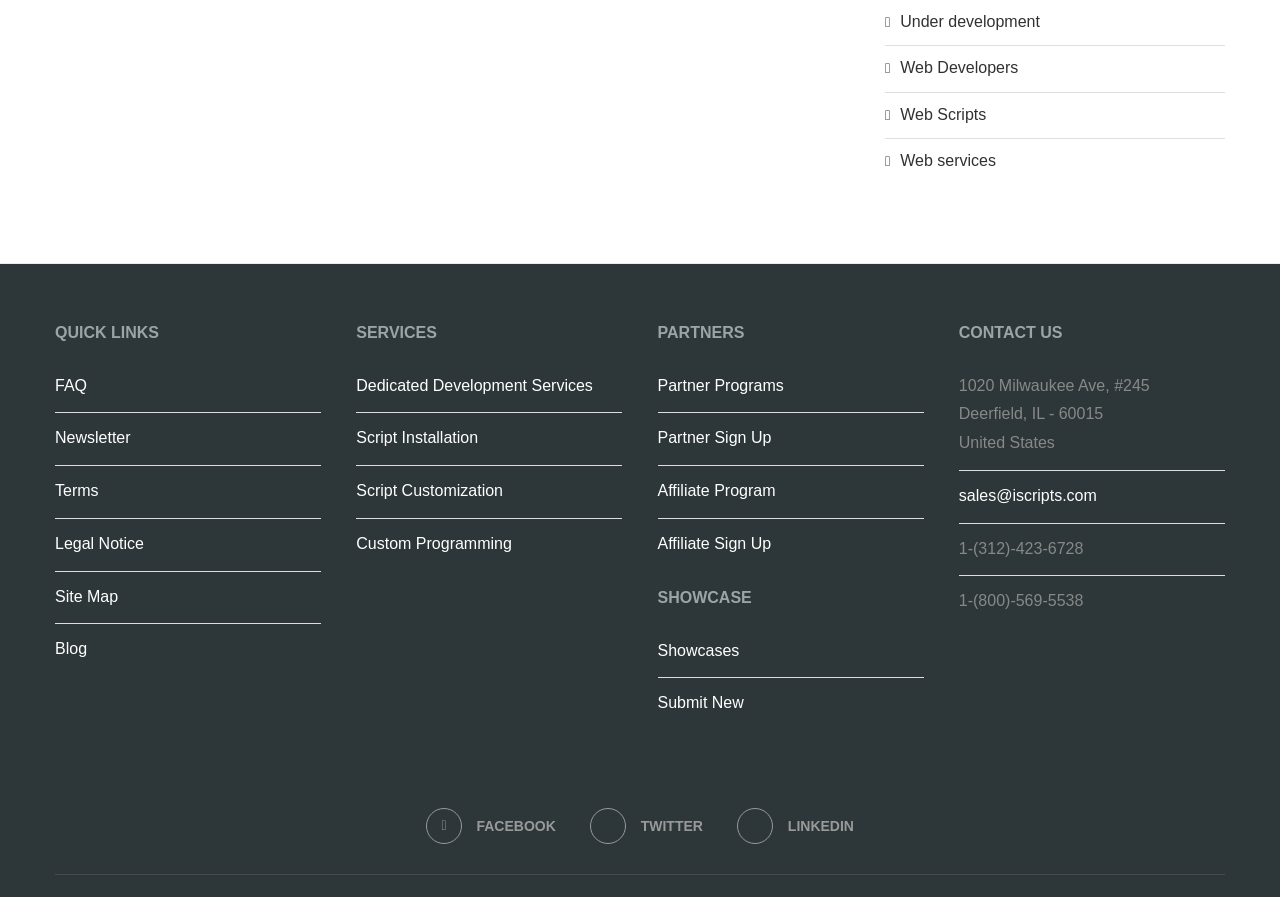Find the bounding box coordinates of the clickable element required to execute the following instruction: "Click on QUICK LINKS". Provide the coordinates as four float numbers between 0 and 1, i.e., [left, top, right, bottom].

[0.043, 0.361, 0.251, 0.381]